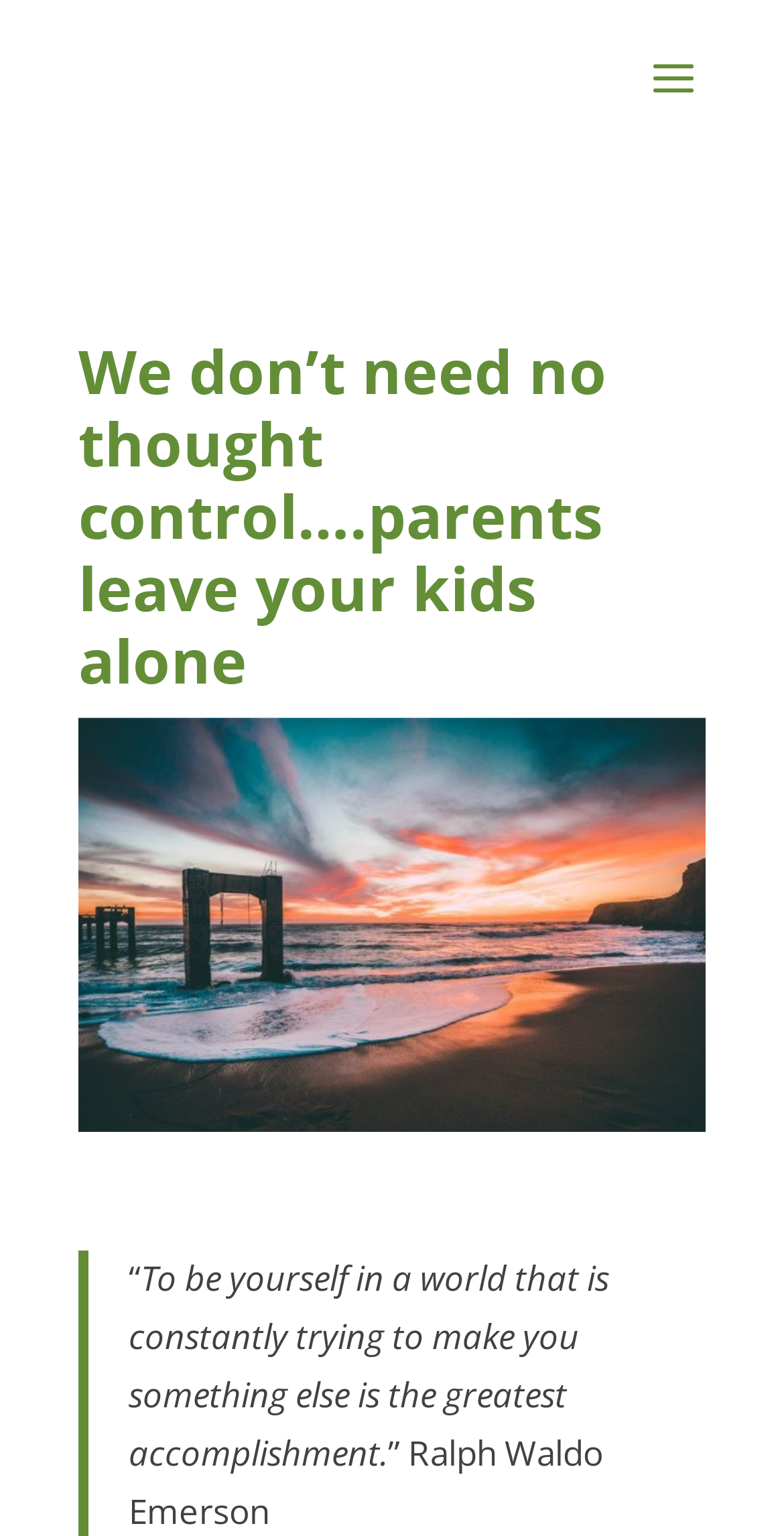Locate the primary heading on the webpage and return its text.

We don’t need no thought control….parents leave your kids alone